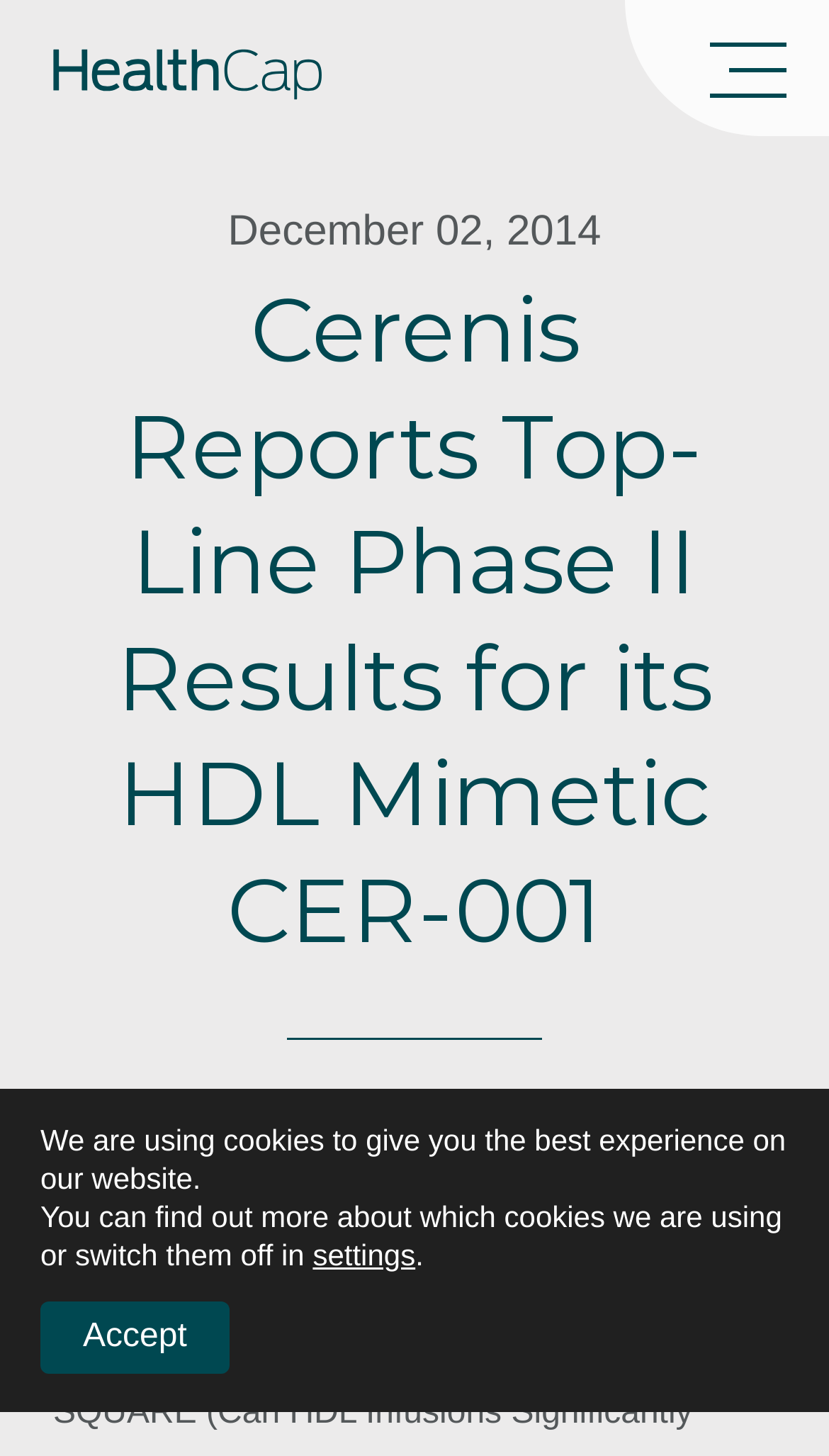Articulate a detailed summary of the webpage's content and design.

The webpage appears to be a news article or press release from Cerenis Therapeutics, a biopharmaceutical company. At the top of the page, there is a button on the right side, which is not expanded. Below this button, there is a date "December 02, 2014" displayed prominently. 

The main heading of the article, "Cerenis Reports Top-Line Phase II Results for its HDL Mimetic CER-001", is centered on the page, taking up most of the width. 

At the bottom of the page, there is a GDPR Cookie Banner that spans the entire width. This banner contains three paragraphs of text, informing users about the use of cookies on the website. The first paragraph explains that the website is using cookies to provide the best experience. The second paragraph mentions that users can find out more about the cookies being used or switch them off in the settings. The third paragraph is a single word "settings", which is a link. 

To the left of the "settings" link, there is an "Accept" button.